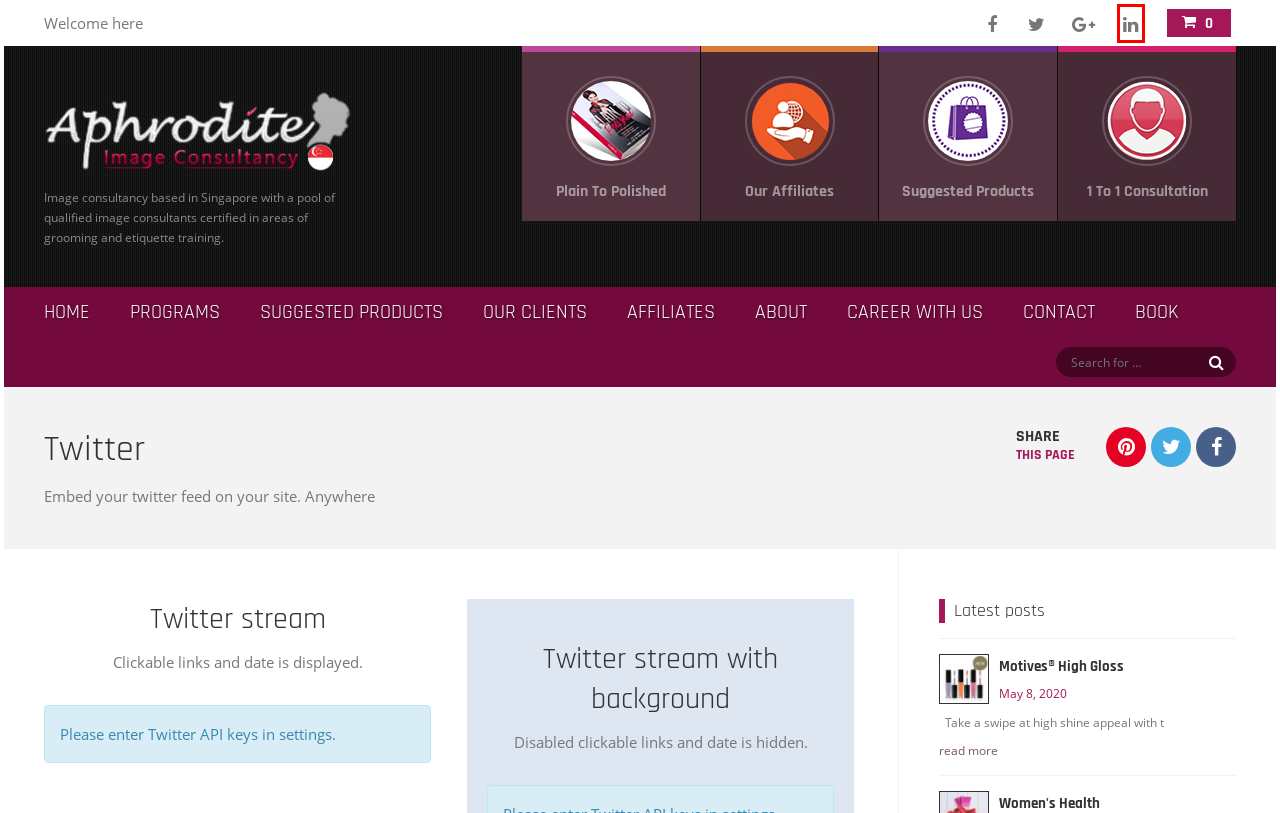Assess the screenshot of a webpage with a red bounding box and determine which webpage description most accurately matches the new page after clicking the element within the red box. Here are the options:
A. About Us | Etiquette & Image Consultant, Image Training Business etiquette
B. Suggested Products | Etiquette & Image Consultant, Image Training Business etiquette
C. Affiliates | Etiquette & Image Consultant, Image Training Business etiquette
D. 领英企业服务
E. Motives® High Gloss | Etiquette & Image Consultant, Image Training Business etiquette
F. Look And Feel Youthful, Inside Out | Etiquette & Image Consultant, Image Training Business etiquette
G. The Young Sophiscate | Etiquette & Image Consultant, Image Training Business etiquette
H. Skincare Products | Etiquette & Image Consultant, Image Training Business etiquette

D